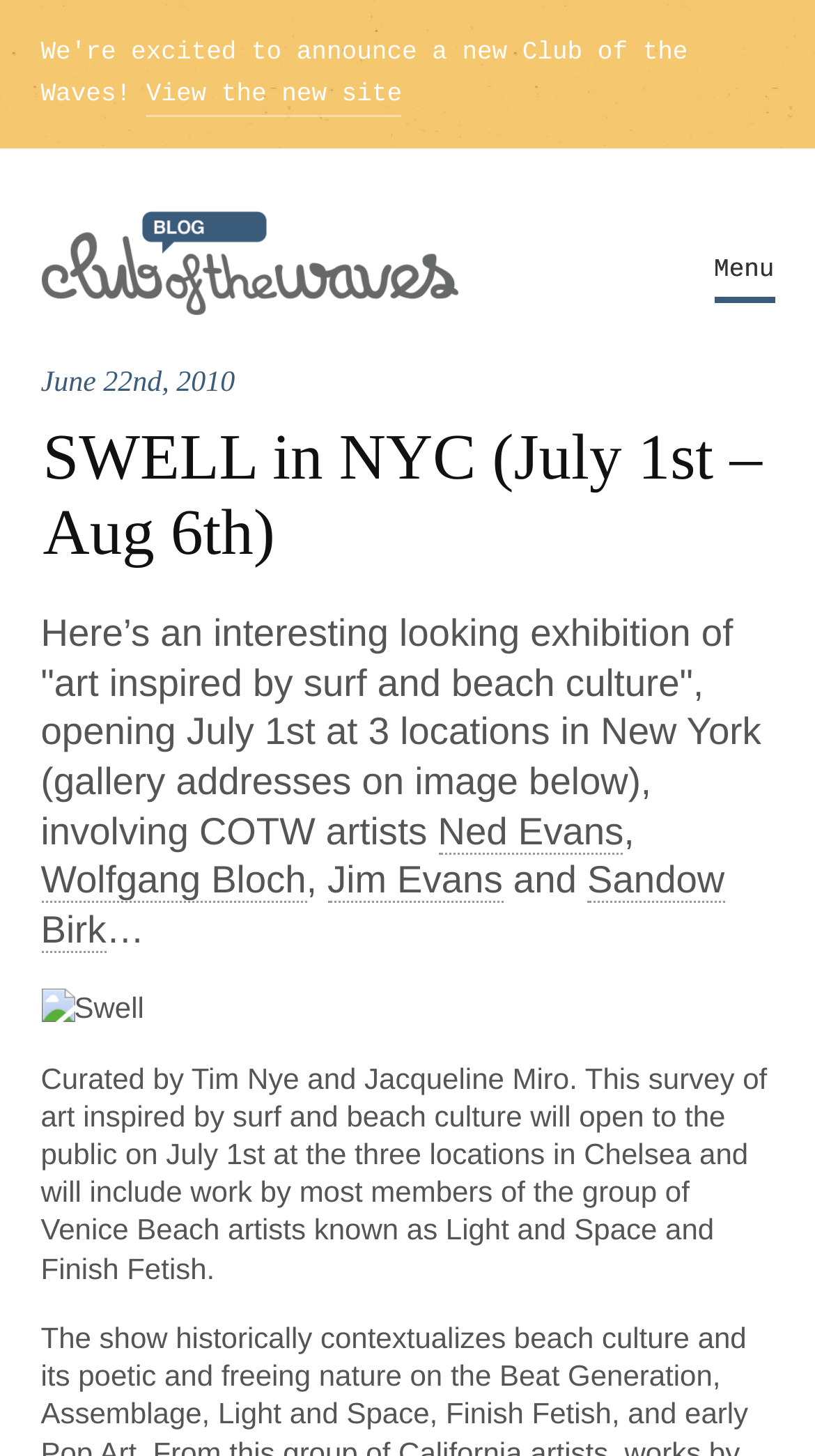Please determine the bounding box coordinates of the clickable area required to carry out the following instruction: "View the image". The coordinates must be four float numbers between 0 and 1, represented as [left, top, right, bottom].

[0.05, 0.679, 0.177, 0.705]